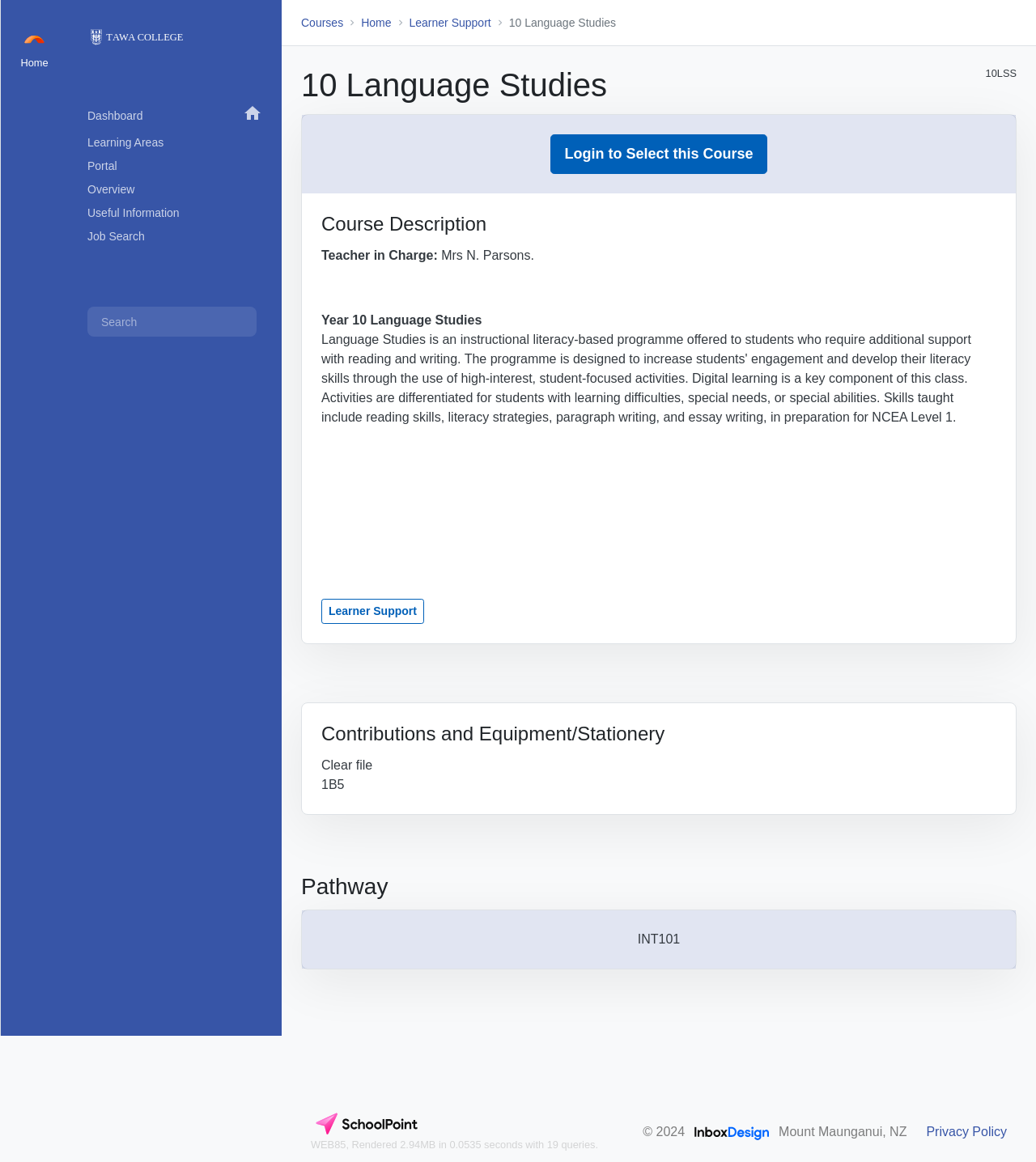Specify the bounding box coordinates of the area to click in order to follow the given instruction: "select the course."

[0.532, 0.116, 0.74, 0.15]